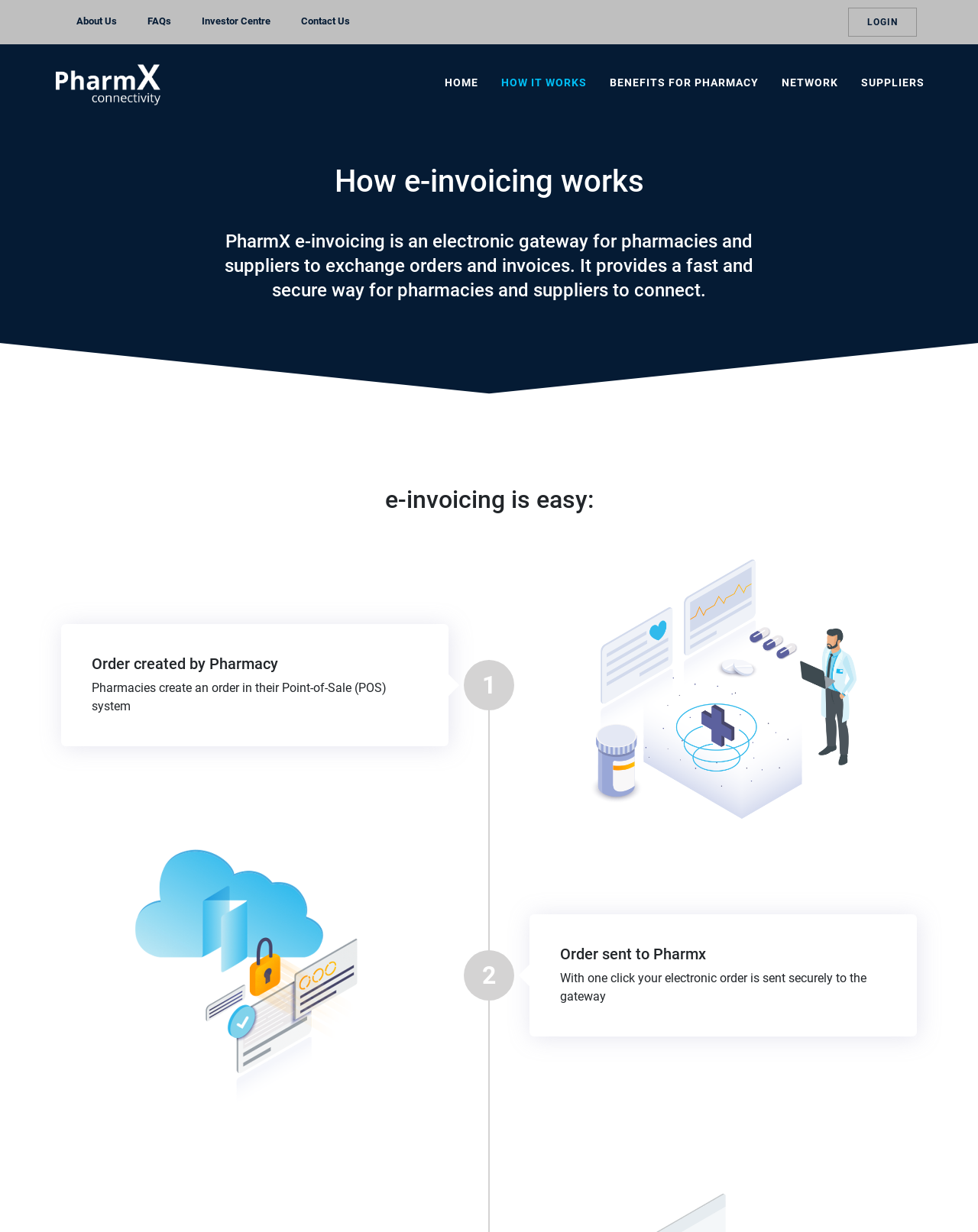Can you provide the bounding box coordinates for the element that should be clicked to implement the instruction: "login to the system"?

[0.867, 0.006, 0.938, 0.03]